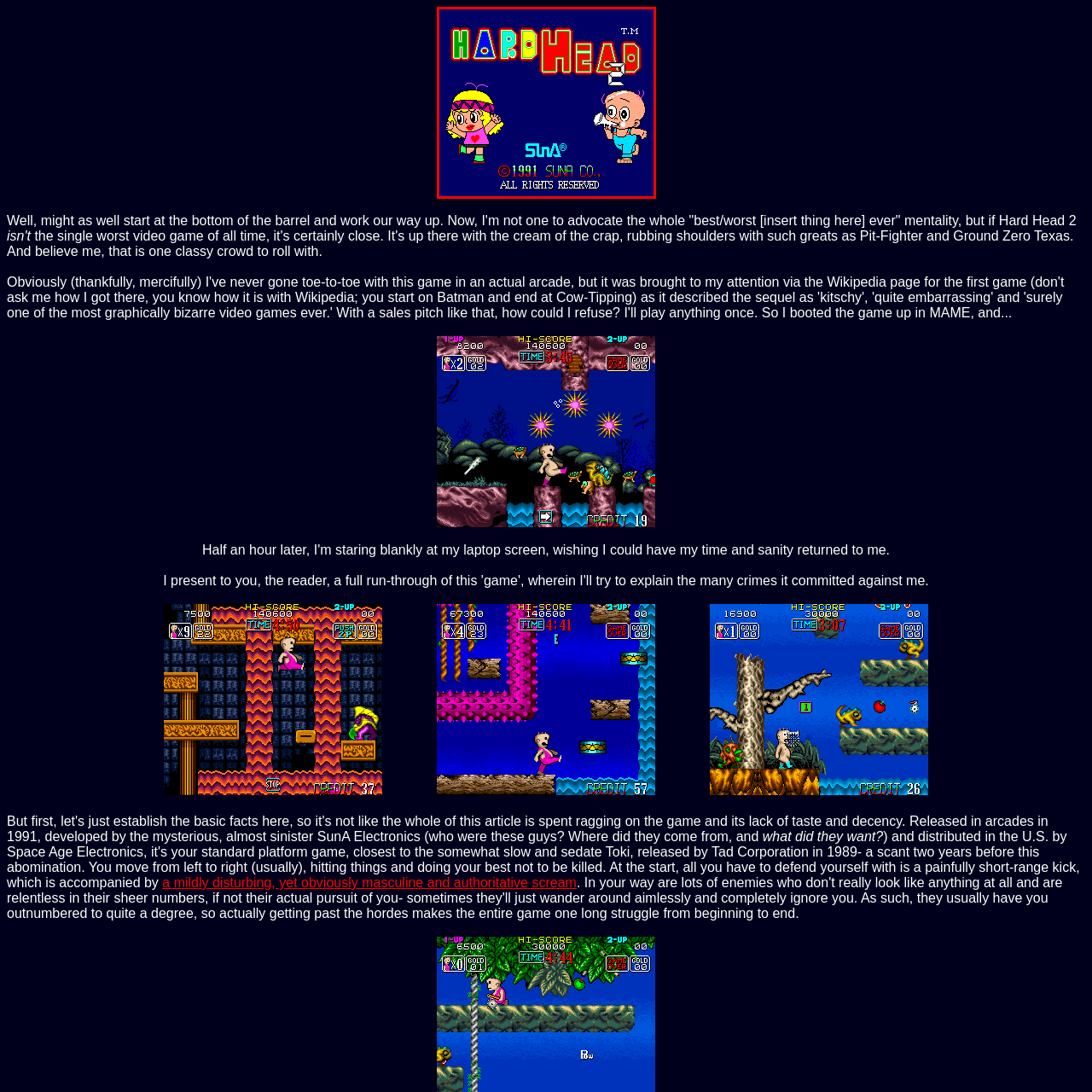Provide an in-depth caption for the picture enclosed by the red frame.

The image showcases the colorful title screen of the arcade game "Hard Head 2," released in 1991 by SUNA Co. The background is a deep blue hue, which enhances the vibrant colors of the title itself. Bold and playful letters spell out "HARD HEAD" in a striking font, emphasizing the game's whimsical nature. 

On the left side of the screen stands a cheerful character with a bright yellow headband, a pink shirt featuring a heart, and blue shorts, suggesting a playful and adventurous spirit. To the right, another character appears, with a mischievous expression, holding a small trumpet or whistle. This juxtaposition of characters hints at the dynamic gameplay and engaging interactions players can expect within the game. 

At the bottom of the screen, a copyright notice indicates the game's establishment in 1991, reinforcing its status as a classic arcade title. The overall design evokes a sense of nostalgia and invites players to embark on a whimsical journey filled with challenges and fun.